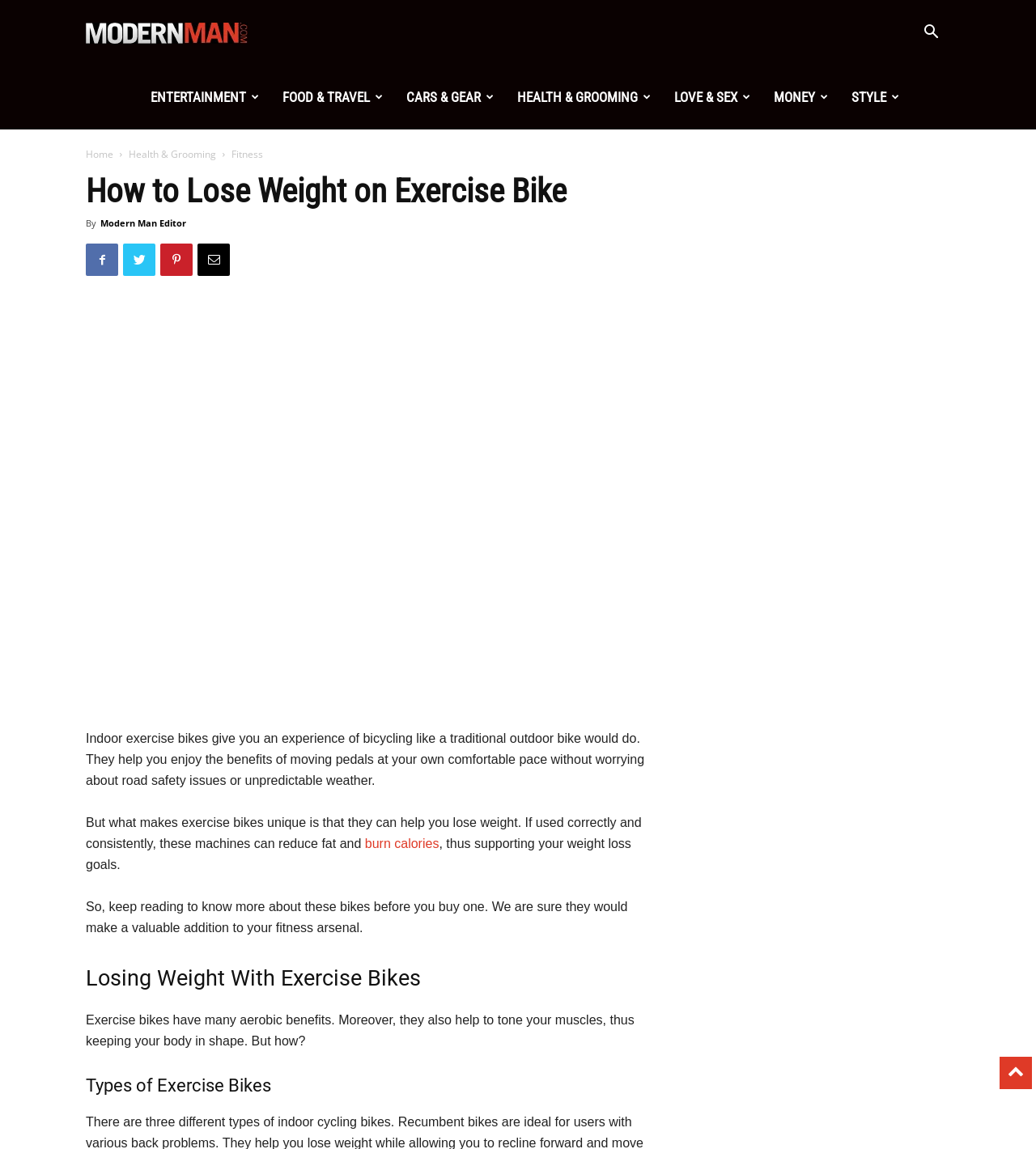What is the benefit of using exercise bikes?
Please interpret the details in the image and answer the question thoroughly.

According to the article, exercise bikes can help users lose weight if used correctly and consistently. This is mentioned in the introductory paragraph of the article.